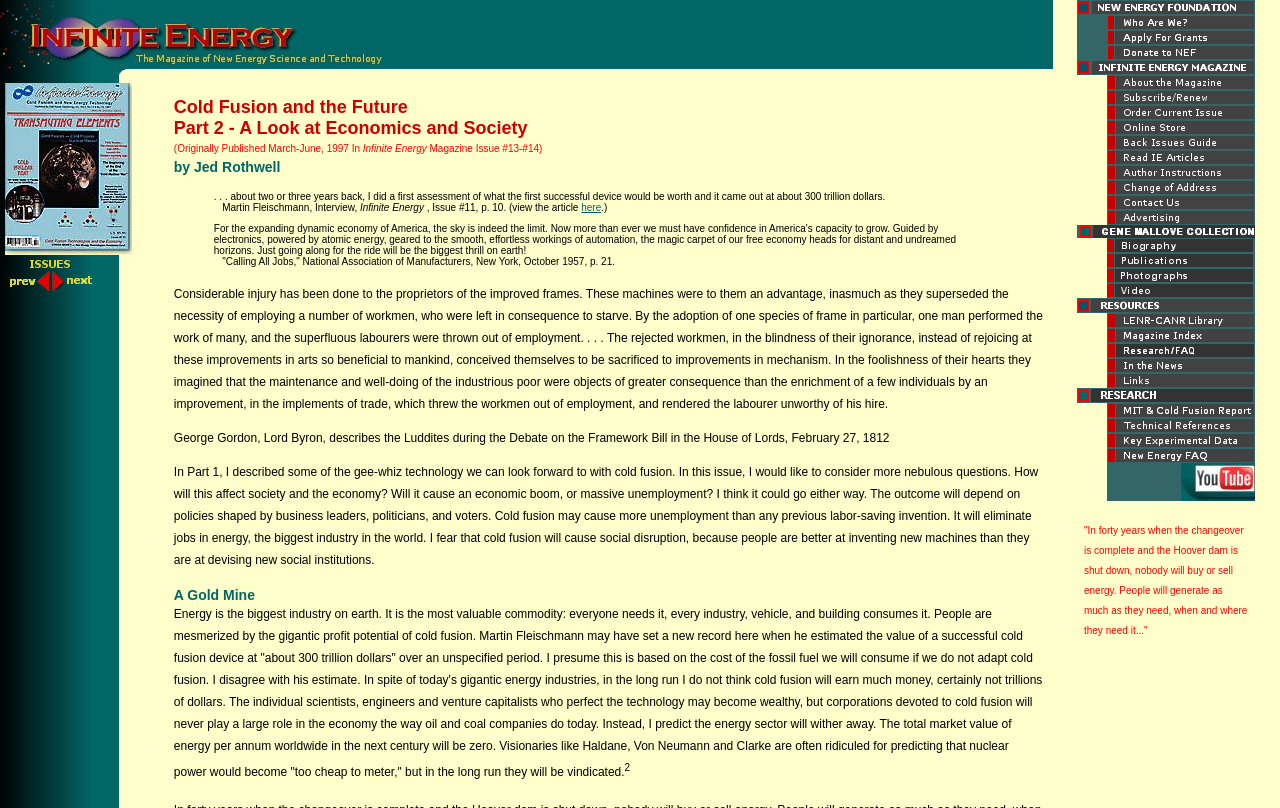Provide the bounding box coordinates of the HTML element described as: "alt="magazine index" name="Image281"". The bounding box coordinates should be four float numbers between 0 and 1, i.e., [left, top, right, bottom].

[0.865, 0.407, 0.981, 0.428]